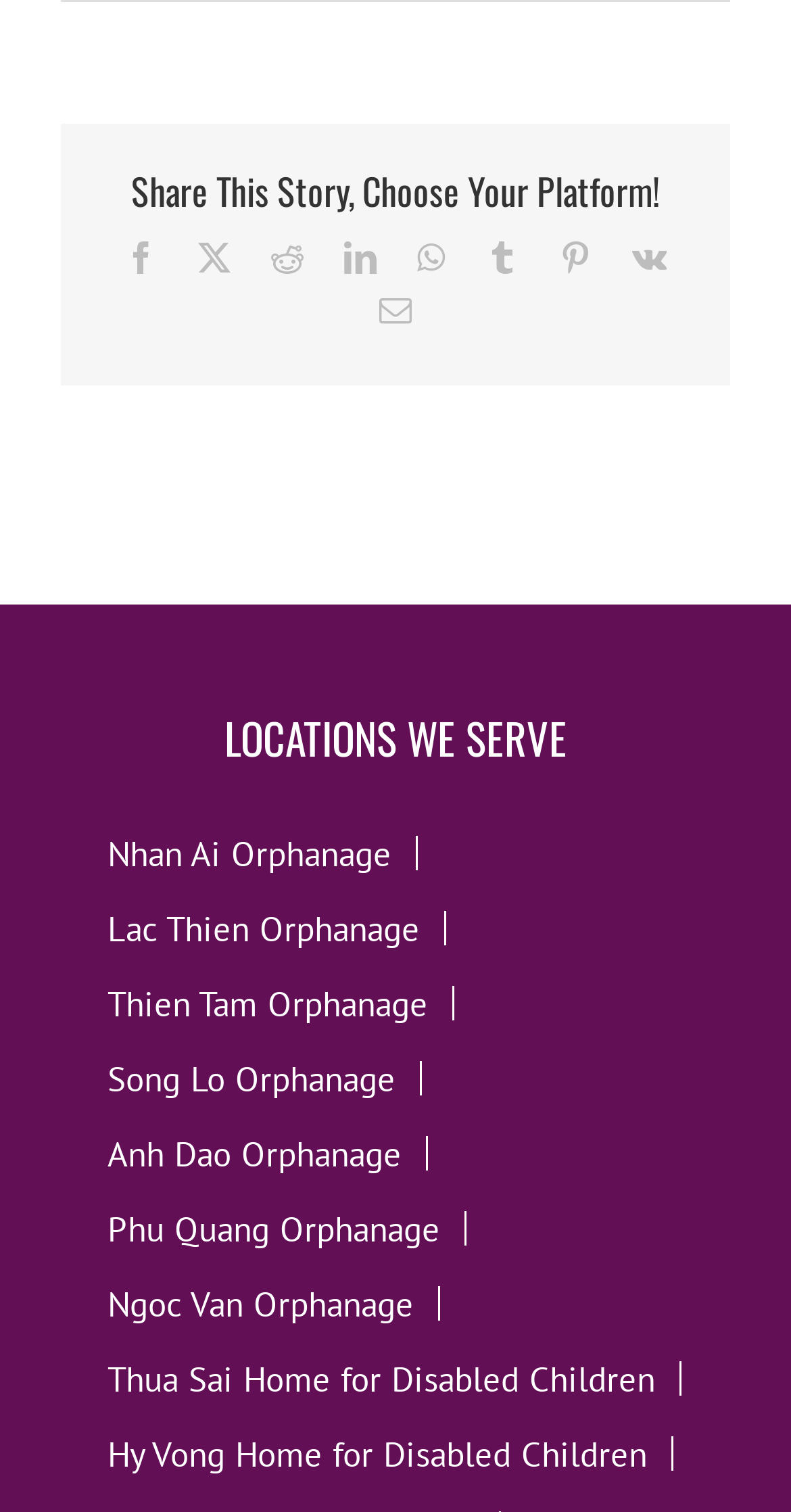What is the platform represented by ''?
Answer the question with detailed information derived from the image.

The symbol '' is used to represent Facebook, as it is accompanied by the text 'Facebook' in the link description, indicating that it is a Facebook sharing link.